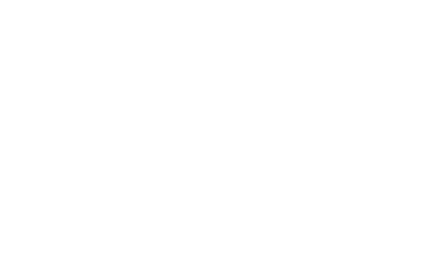Provide a thorough description of the contents of the image.

The image displayed represents the logo of **Kunming Be Queen Import & Export Co., Ltd.** This company specializes in custom manufacturing, particularly in the beauty and personal care sector. The logo is prominently featured on their company overview page, reflecting their brand identity and professional image. Positioned above key product categories, such as skincare and body care items, the logo serves to establish trust and recognition for potential customers and partners.